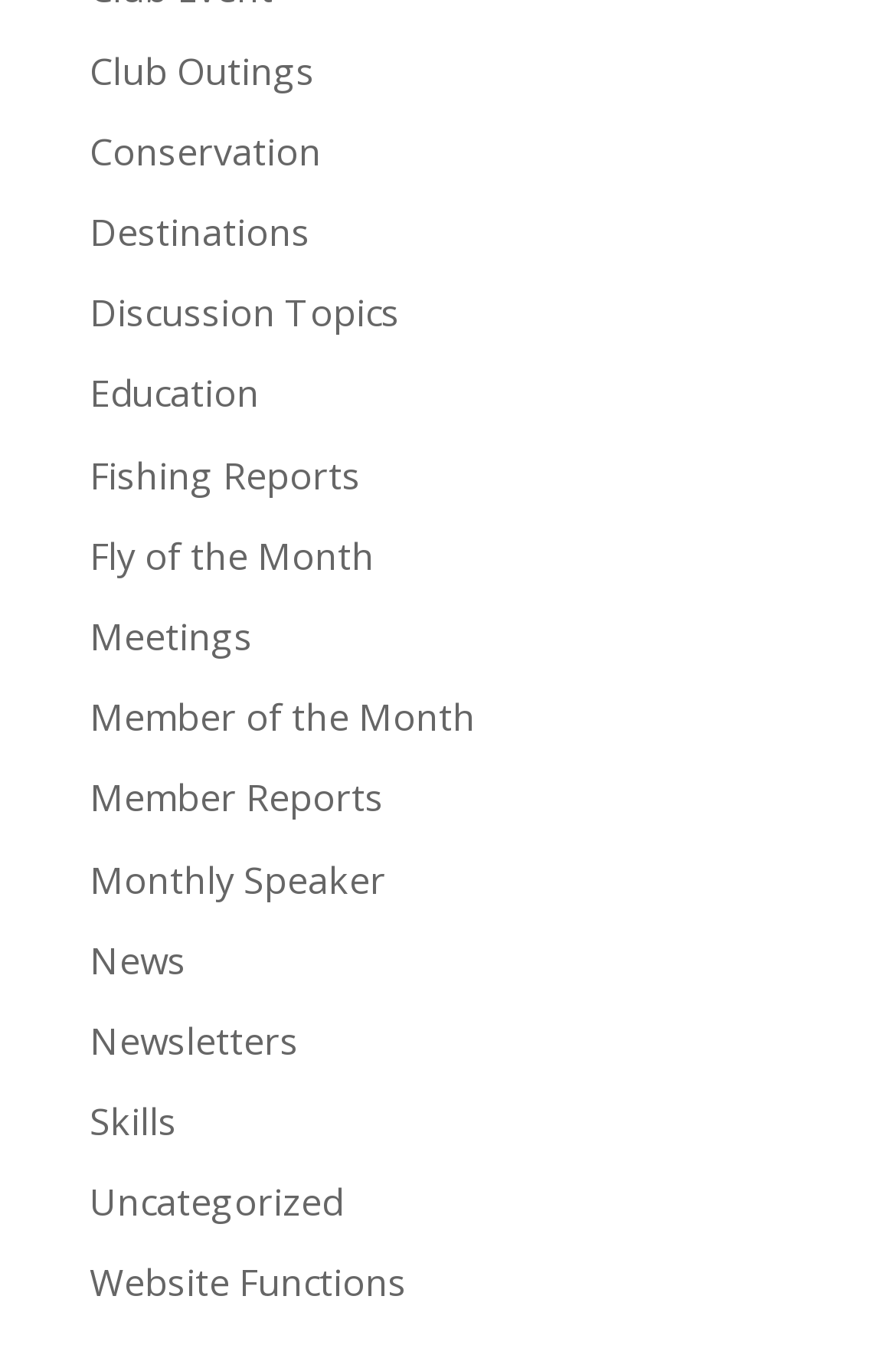What is the vertical position of the 'Meetings' link?
Please provide a detailed answer to the question.

By comparing the y1 and y2 coordinates of the 'Meetings' link and the 'Fishing Reports' link, I determined that the 'Meetings' link is vertically positioned below the 'Fishing Reports' link.